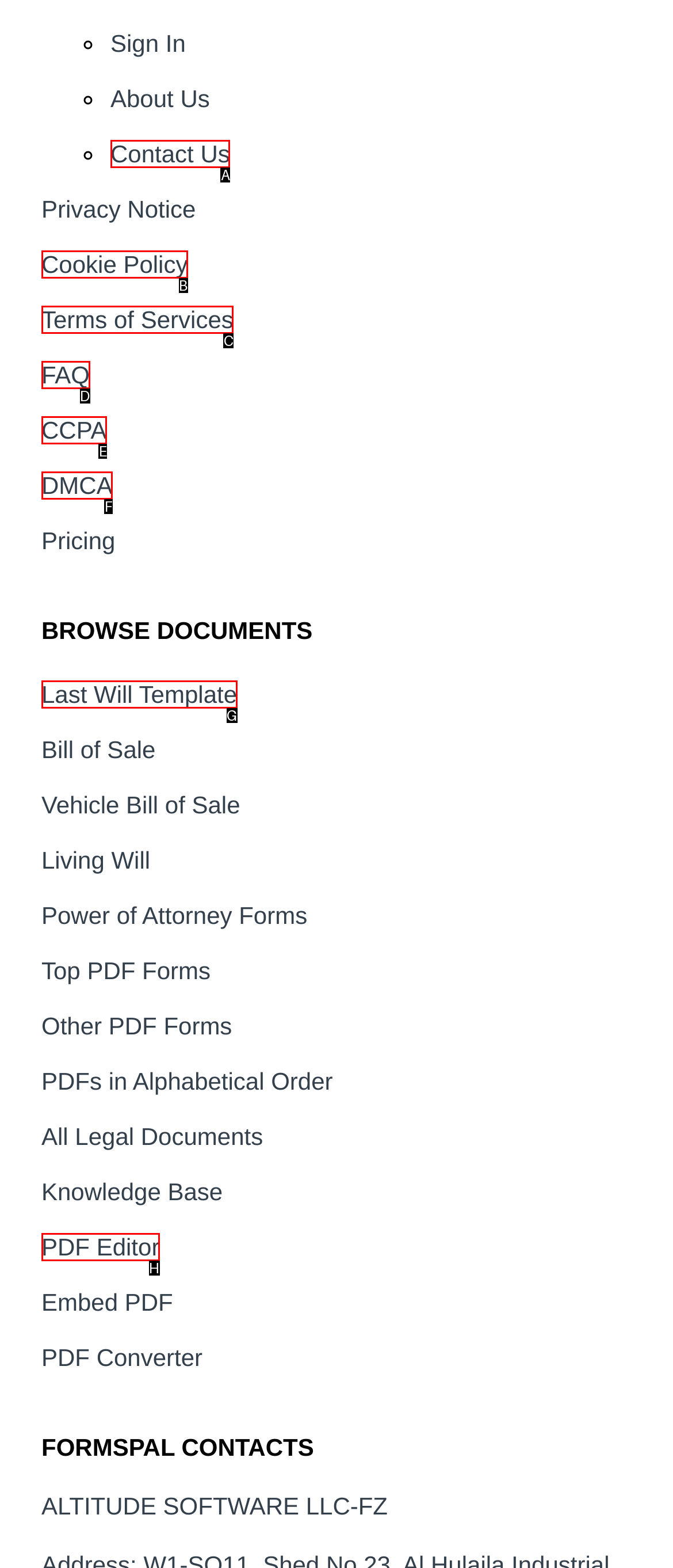Select the option that matches this description: DMCA
Answer by giving the letter of the chosen option.

F